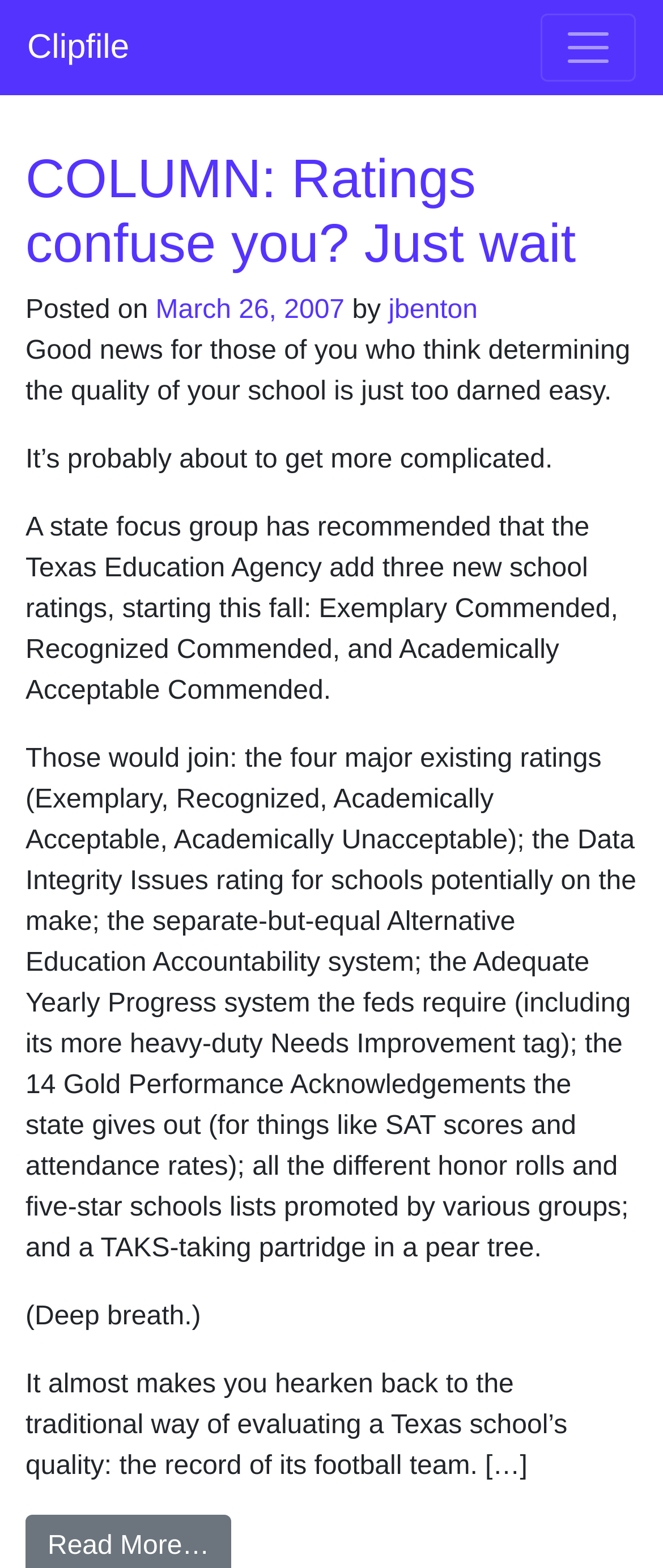Please answer the following query using a single word or phrase: 
What is the title of the article?

Ratings confuse you? Just wait